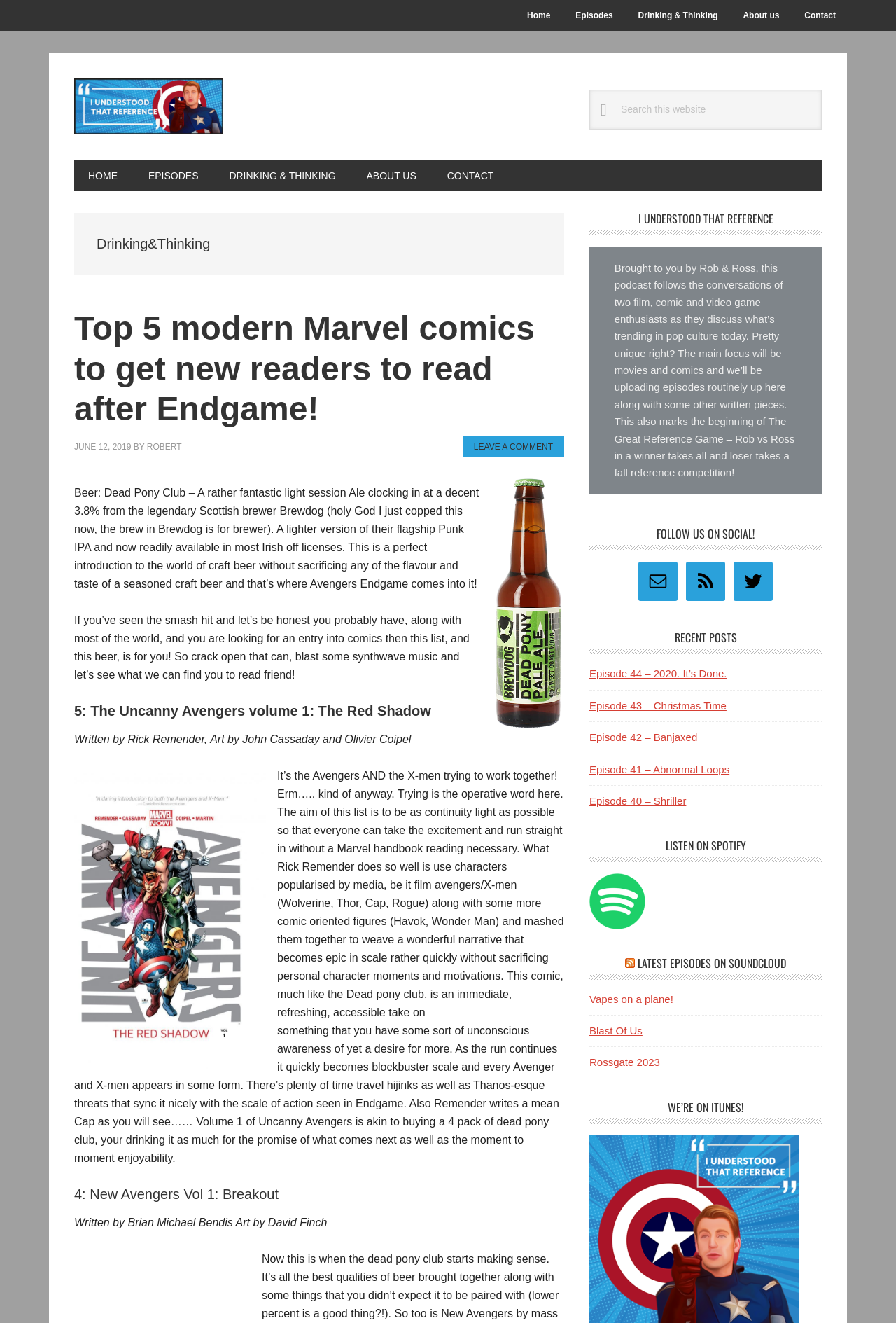Determine the bounding box coordinates for the area you should click to complete the following instruction: "Read the disclaimer".

None